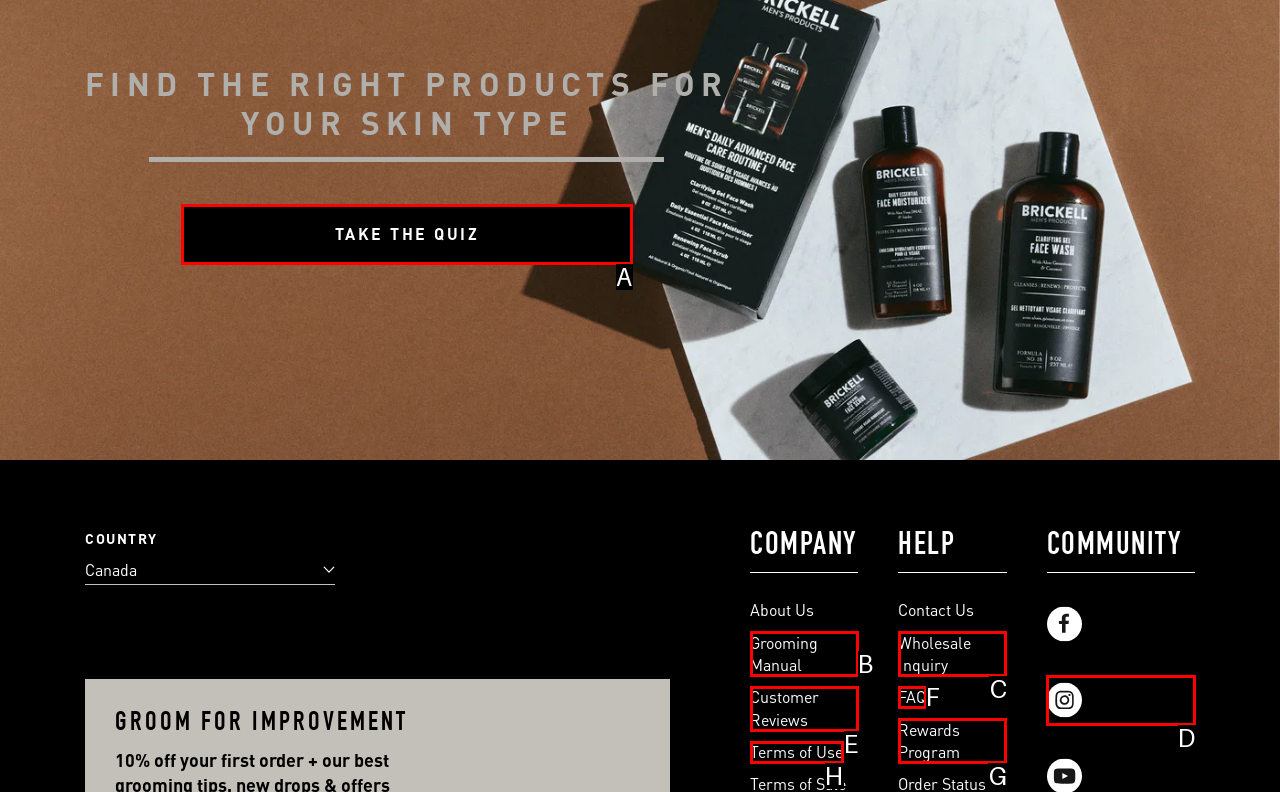Find the HTML element that matches the description: Spirituality. Answer using the letter of the best match from the available choices.

None